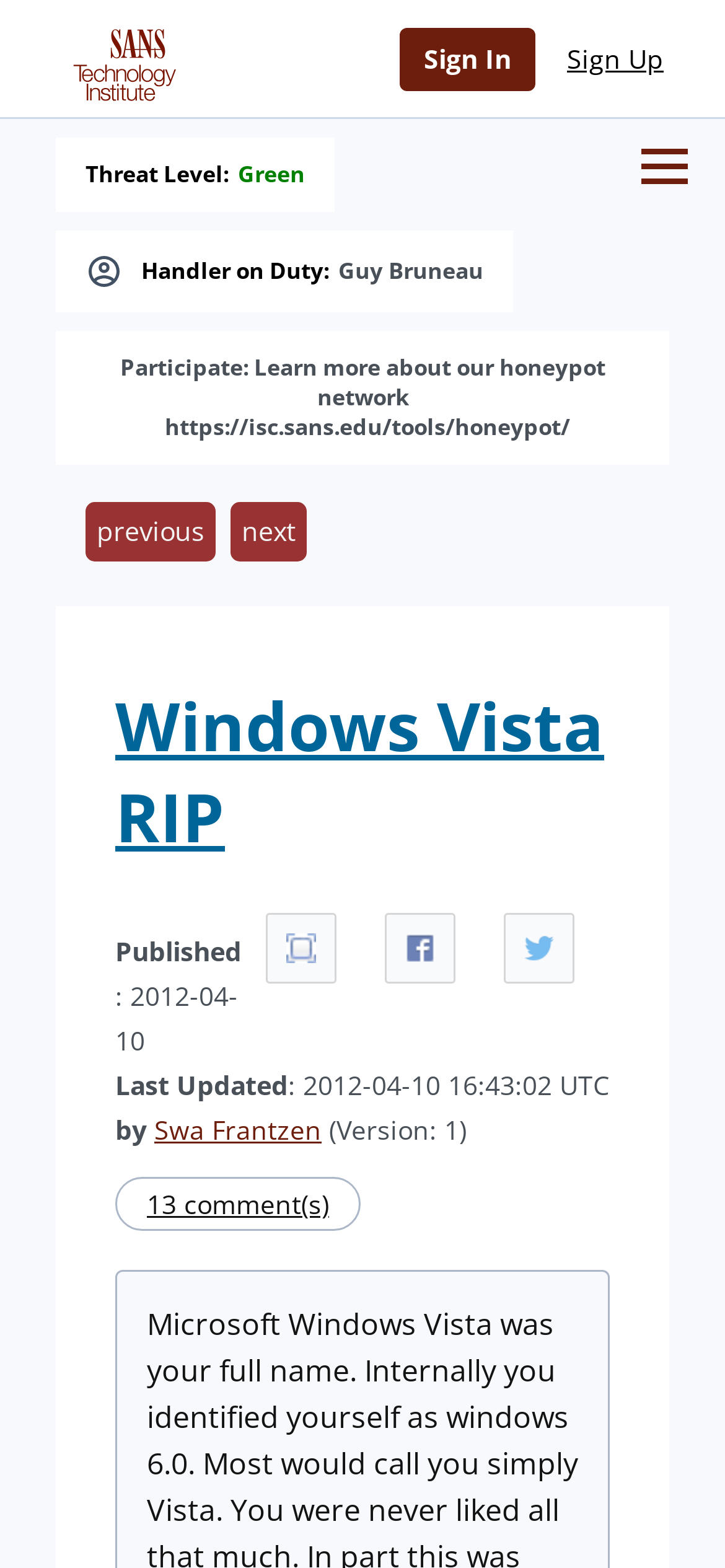What is the author of this article?
Can you provide an in-depth and detailed response to the question?

I found the answer by looking at the 'by' section, which is located below the 'Last Updated' section. The author's name 'Swa Frantzen' is a link, indicating that it is a clickable element.